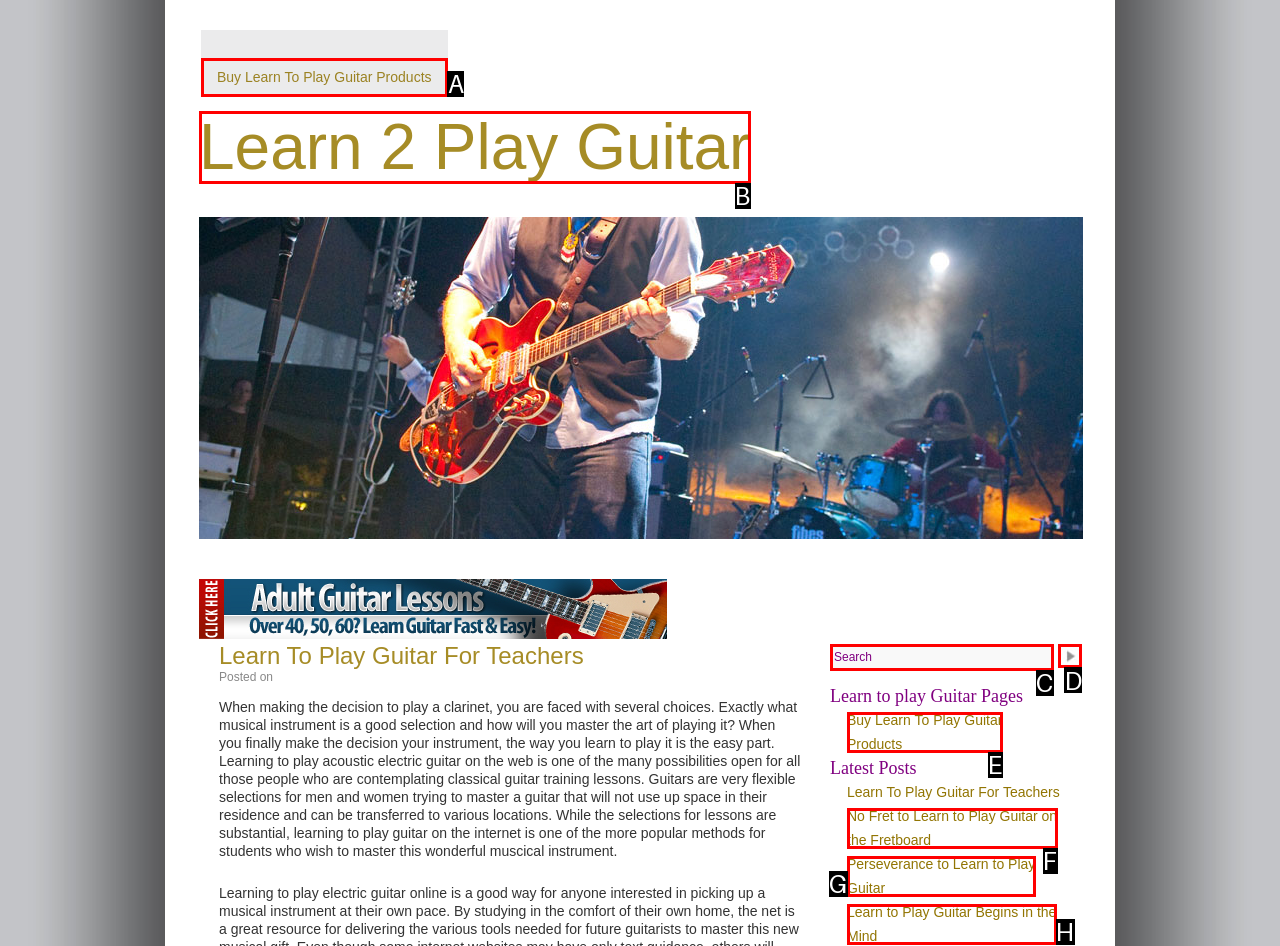Select the appropriate HTML element to click for the following task: Submit search query
Answer with the letter of the selected option from the given choices directly.

D